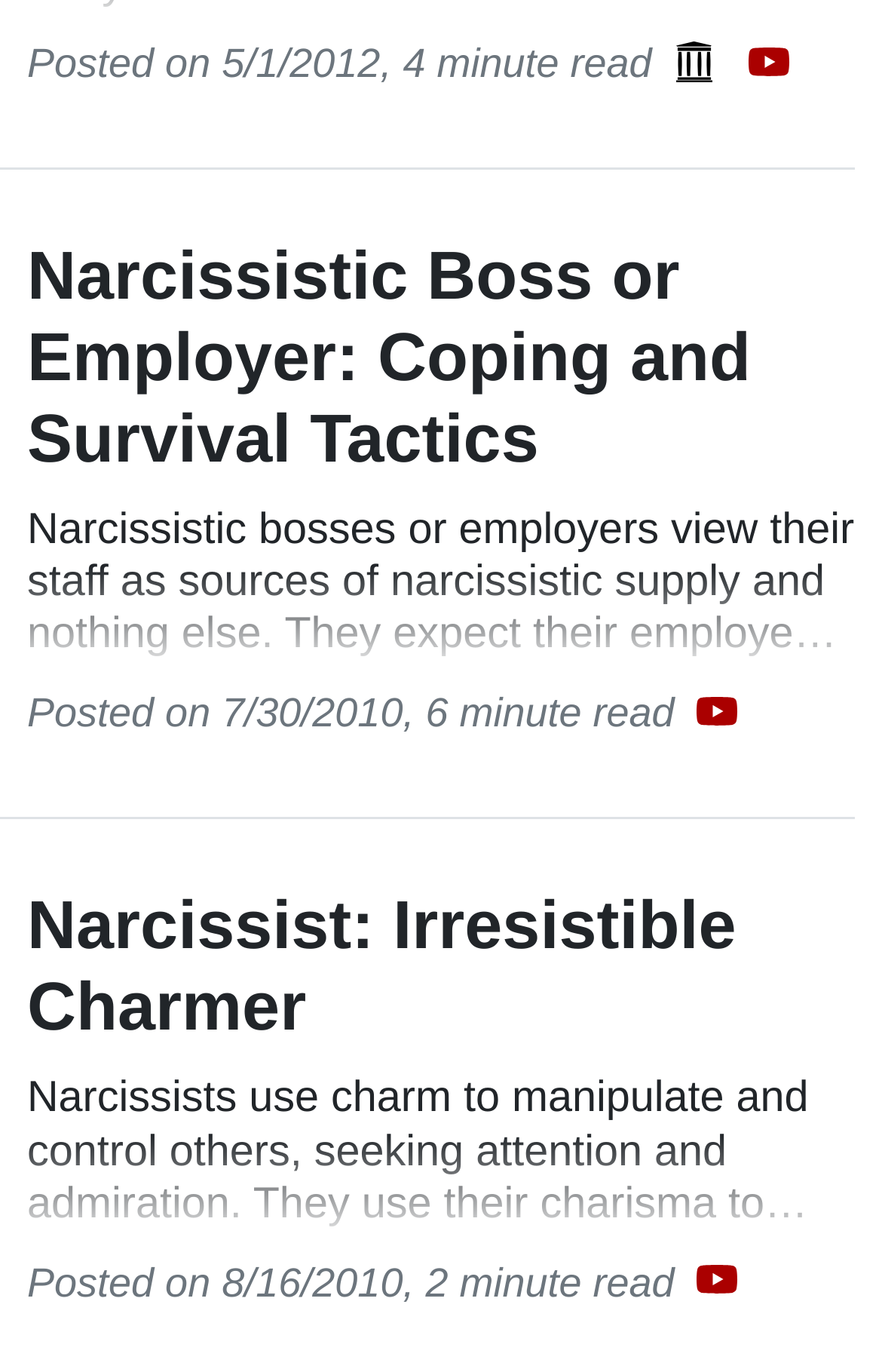Respond with a single word or phrase to the following question:
How many links to YouTube are there?

3